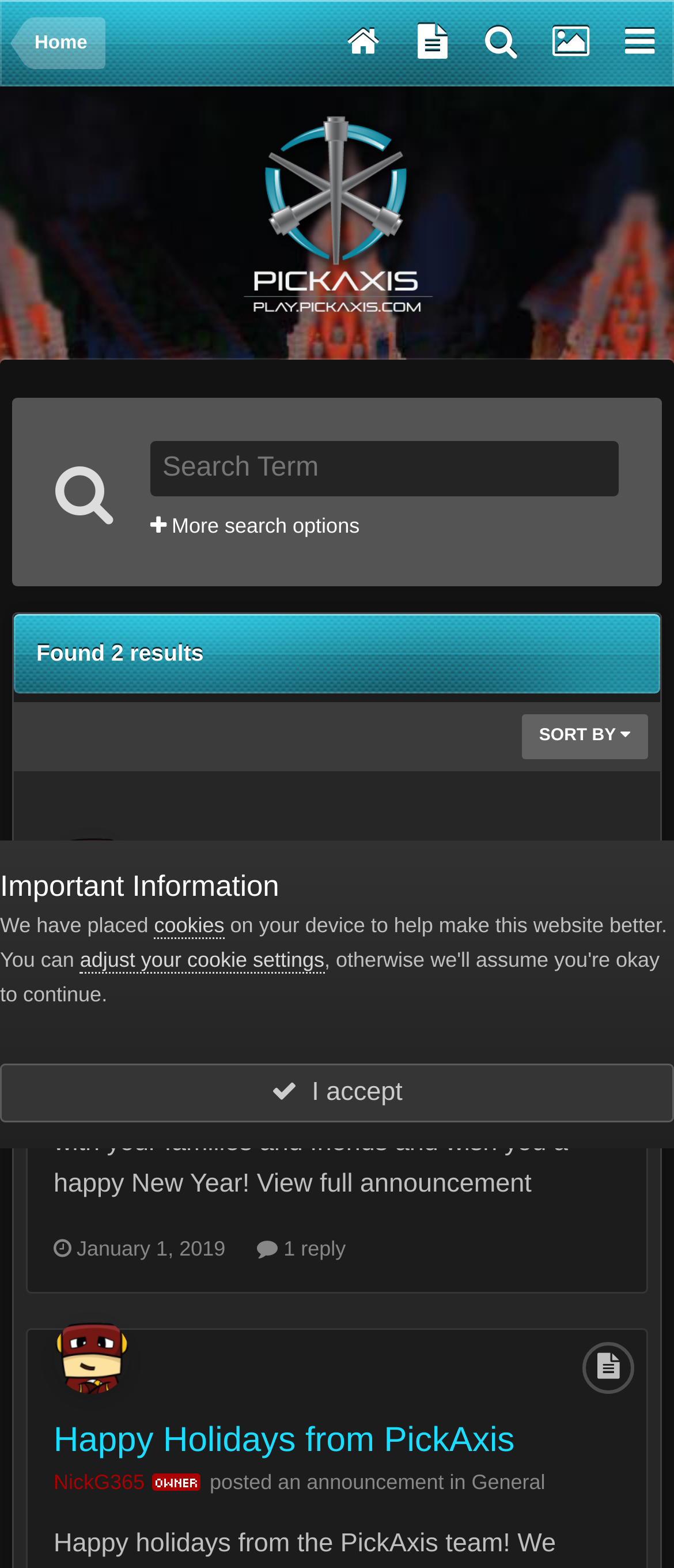Find the bounding box coordinates of the area to click in order to follow the instruction: "Go to the home page".

[0.051, 0.011, 0.13, 0.044]